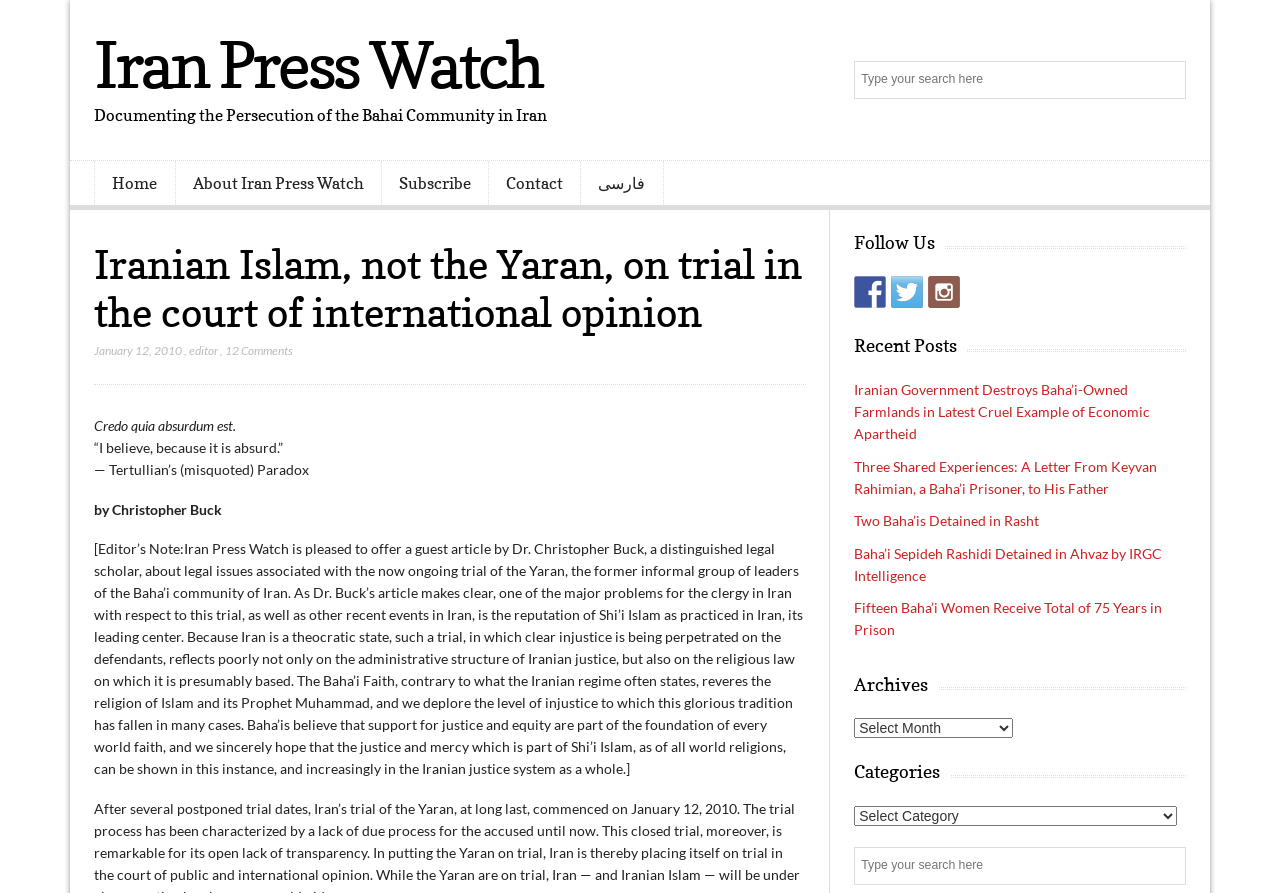Determine the bounding box coordinates of the clickable region to follow the instruction: "Read the article by Christopher Buck".

[0.074, 0.467, 0.185, 0.486]